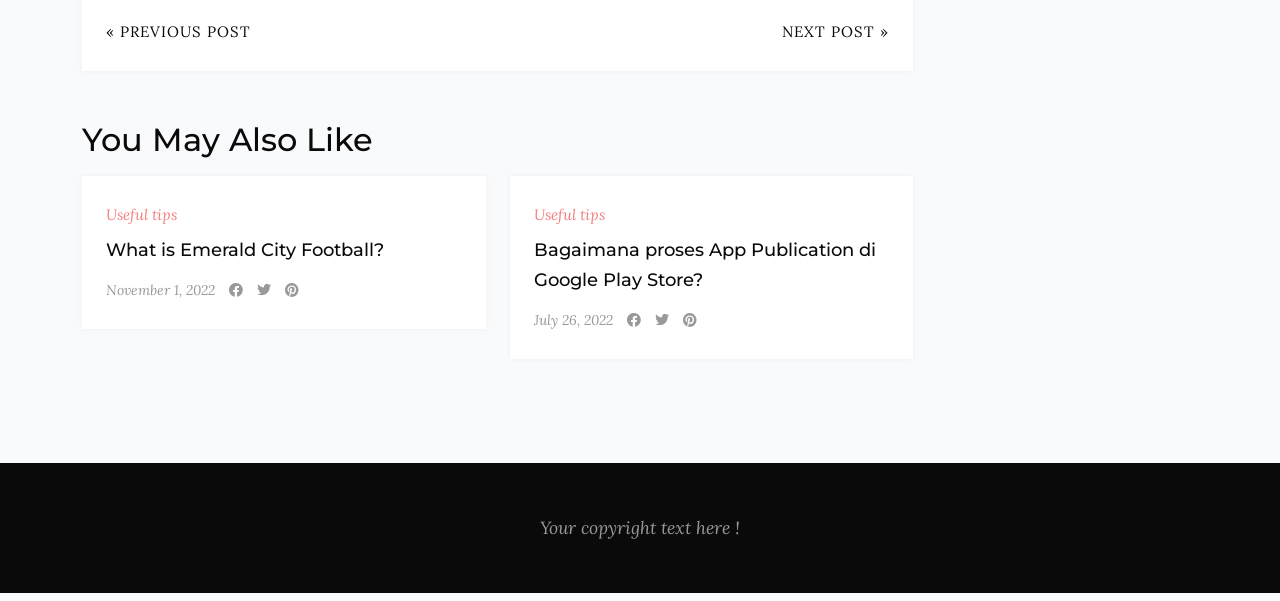Use a single word or phrase to answer the following:
How many links are there in the second article?

5